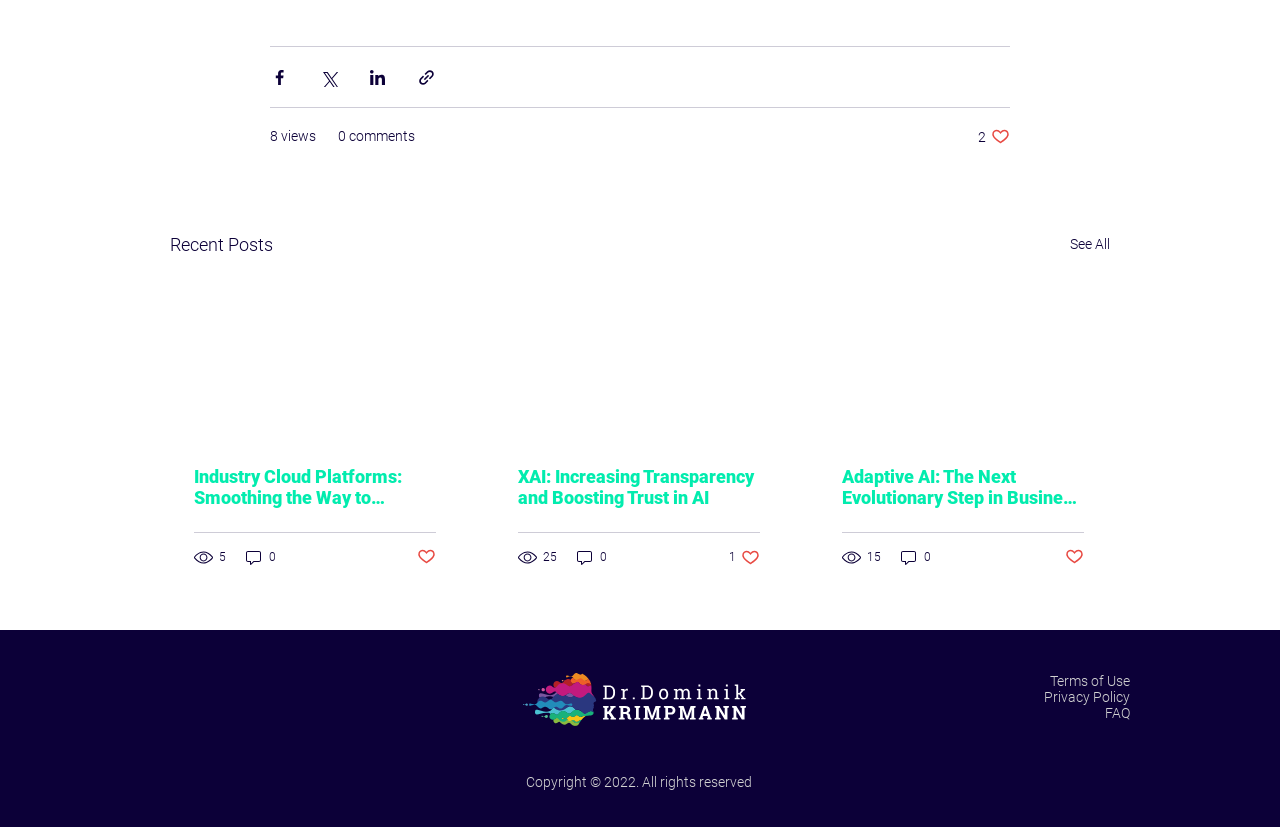Locate the bounding box coordinates of the clickable region necessary to complete the following instruction: "Read the article 'Industry Cloud Platforms: Smoothing the Way to Greater Efficiency'". Provide the coordinates in the format of four float numbers between 0 and 1, i.e., [left, top, right, bottom].

[0.152, 0.564, 0.341, 0.614]